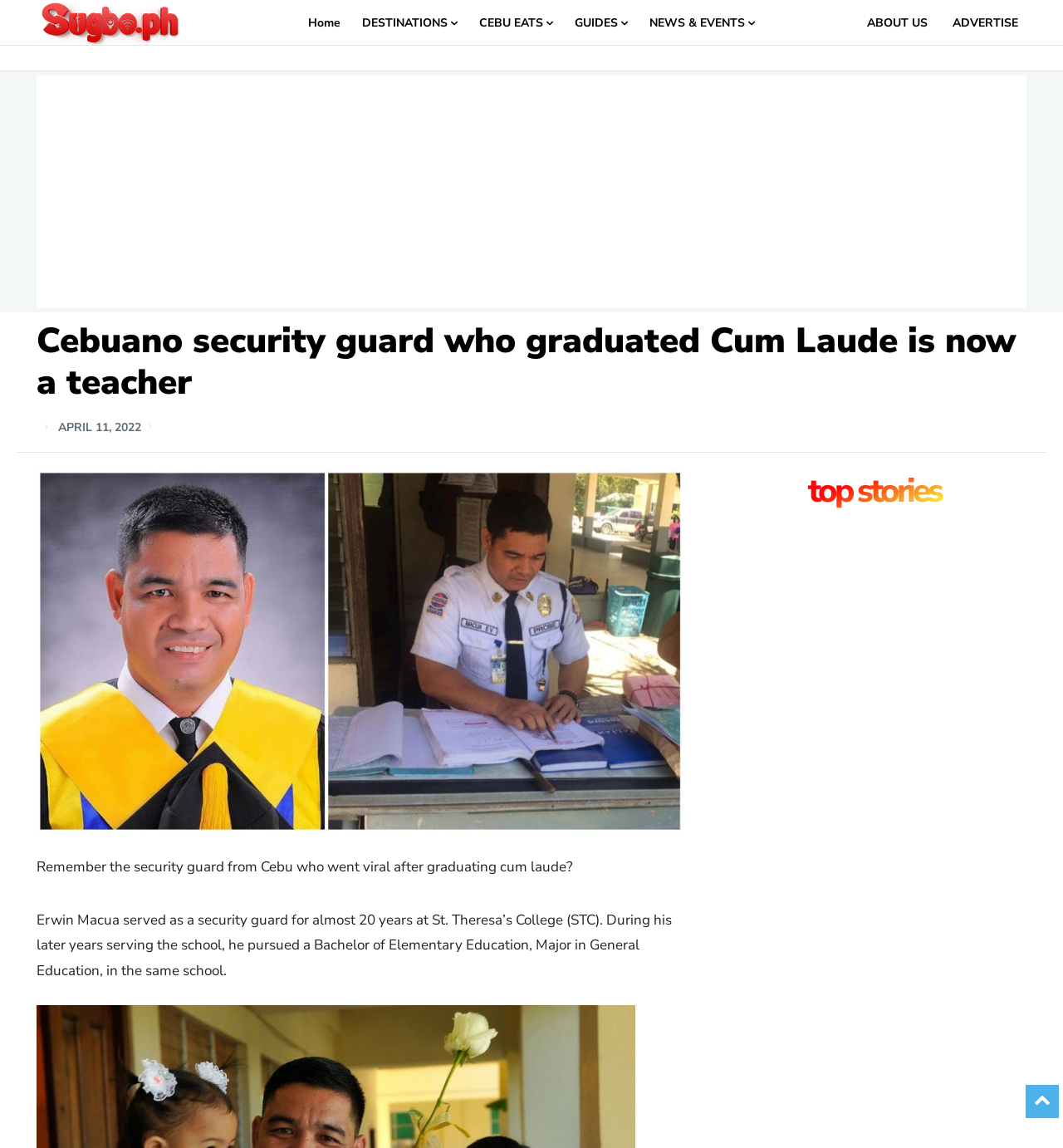What is the name of the school where Erwin Macua worked?
Please answer using one word or phrase, based on the screenshot.

St. Theresa's College